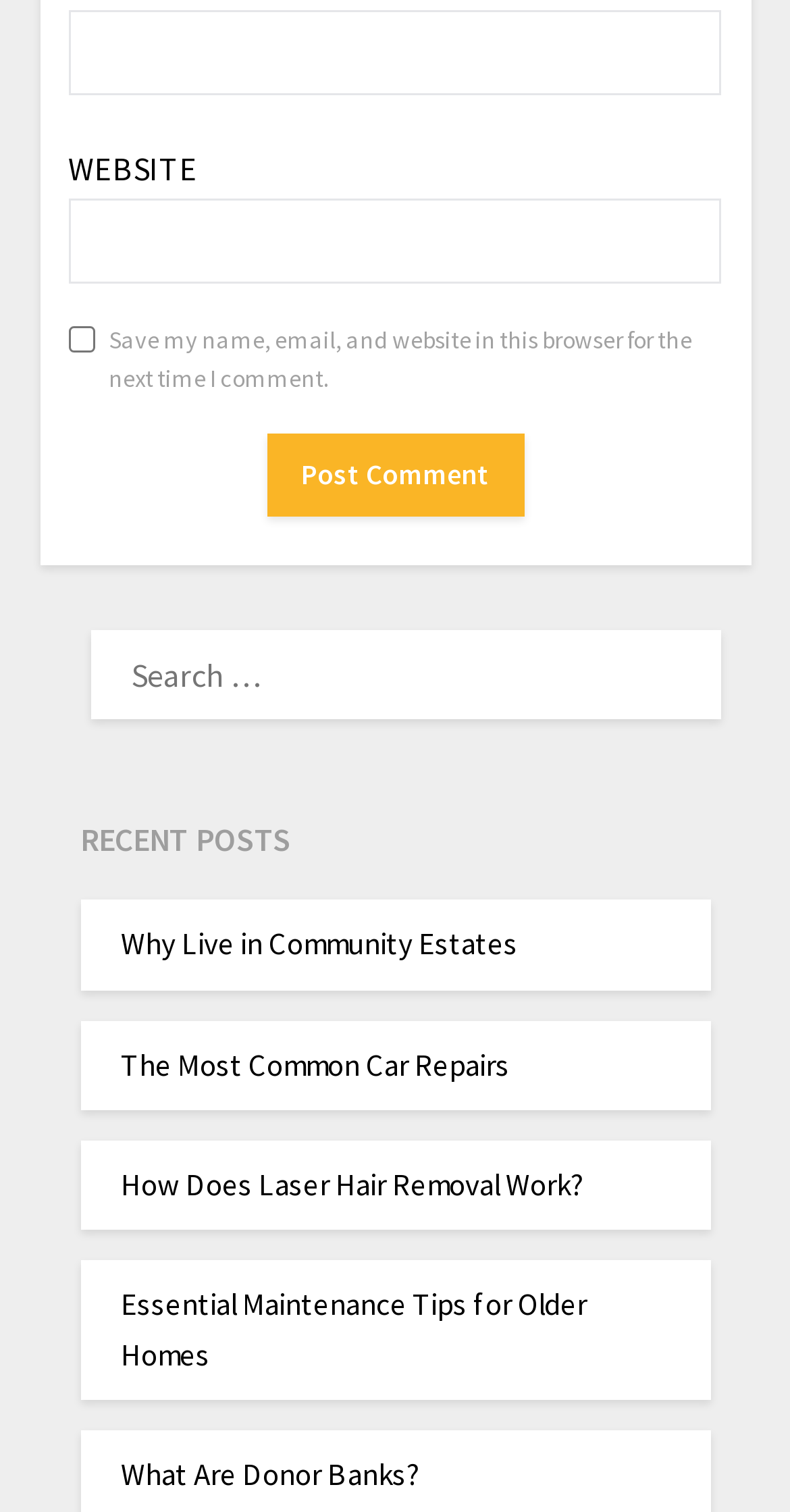What is the position of the search box? Based on the screenshot, please respond with a single word or phrase.

Below the comment section